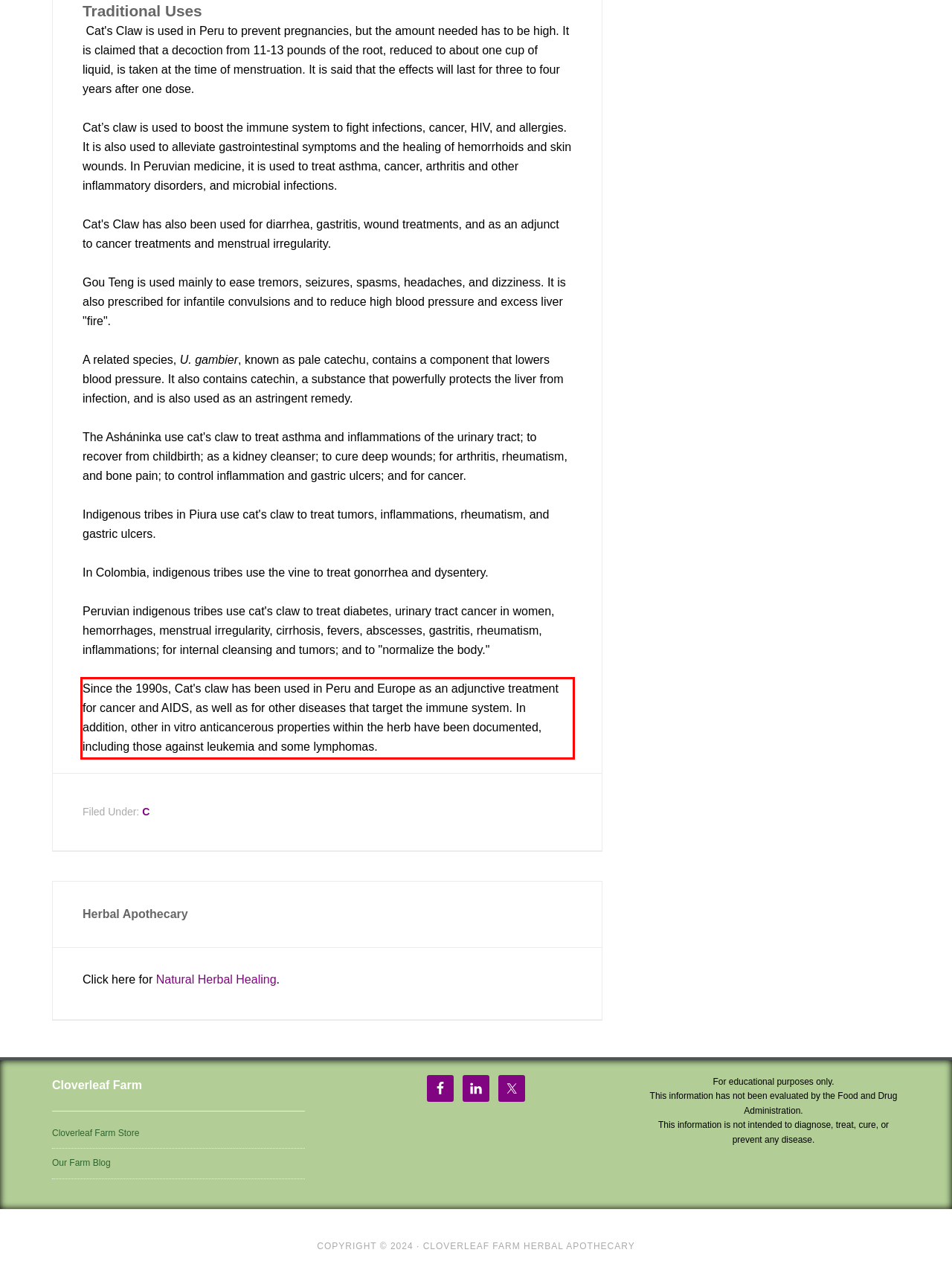You are provided with a webpage screenshot that includes a red rectangle bounding box. Extract the text content from within the bounding box using OCR.

Since the 1990s, Cat's claw has been used in Peru and Europe as an adjunctive treatment for cancer and AIDS, as well as for other diseases that target the immune system. In addition, other in vitro anticancerous properties within the herb have been documented, including those against leukemia and some lymphomas.